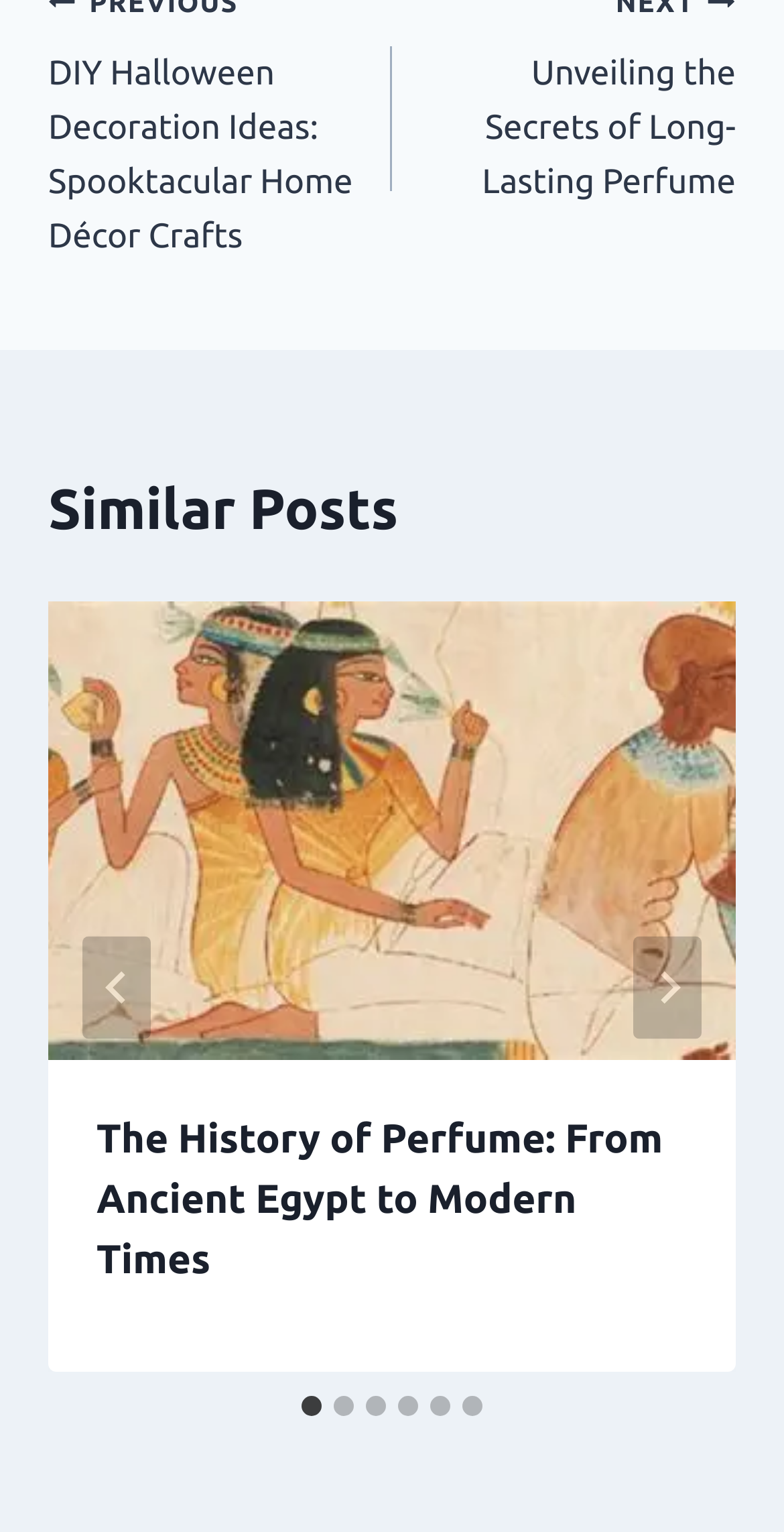What is the category of the posts?
Examine the screenshot and reply with a single word or phrase.

Similar Posts